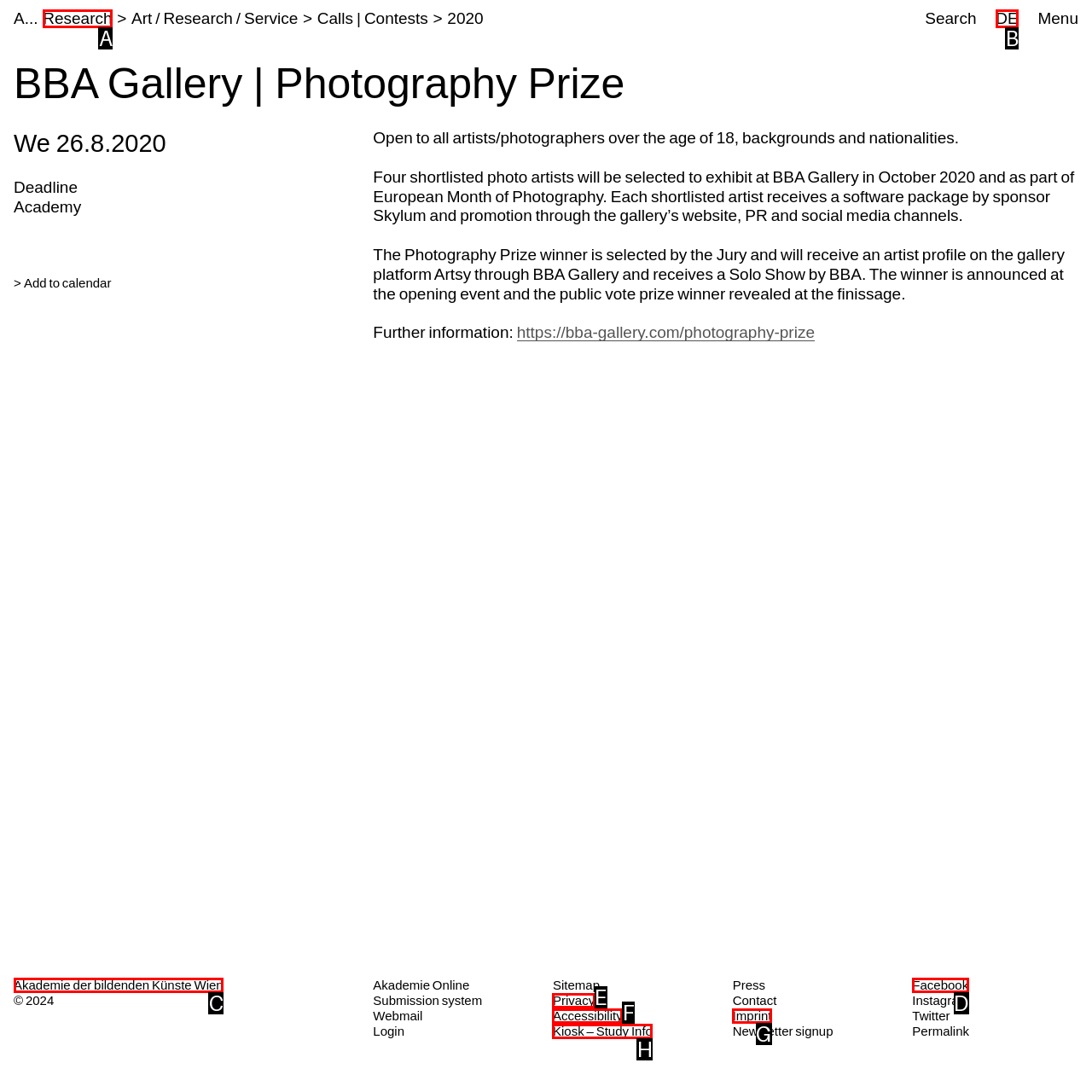Identify the HTML element that corresponds to the following description: Kiosk – Study Info. Provide the letter of the correct option from the presented choices.

H